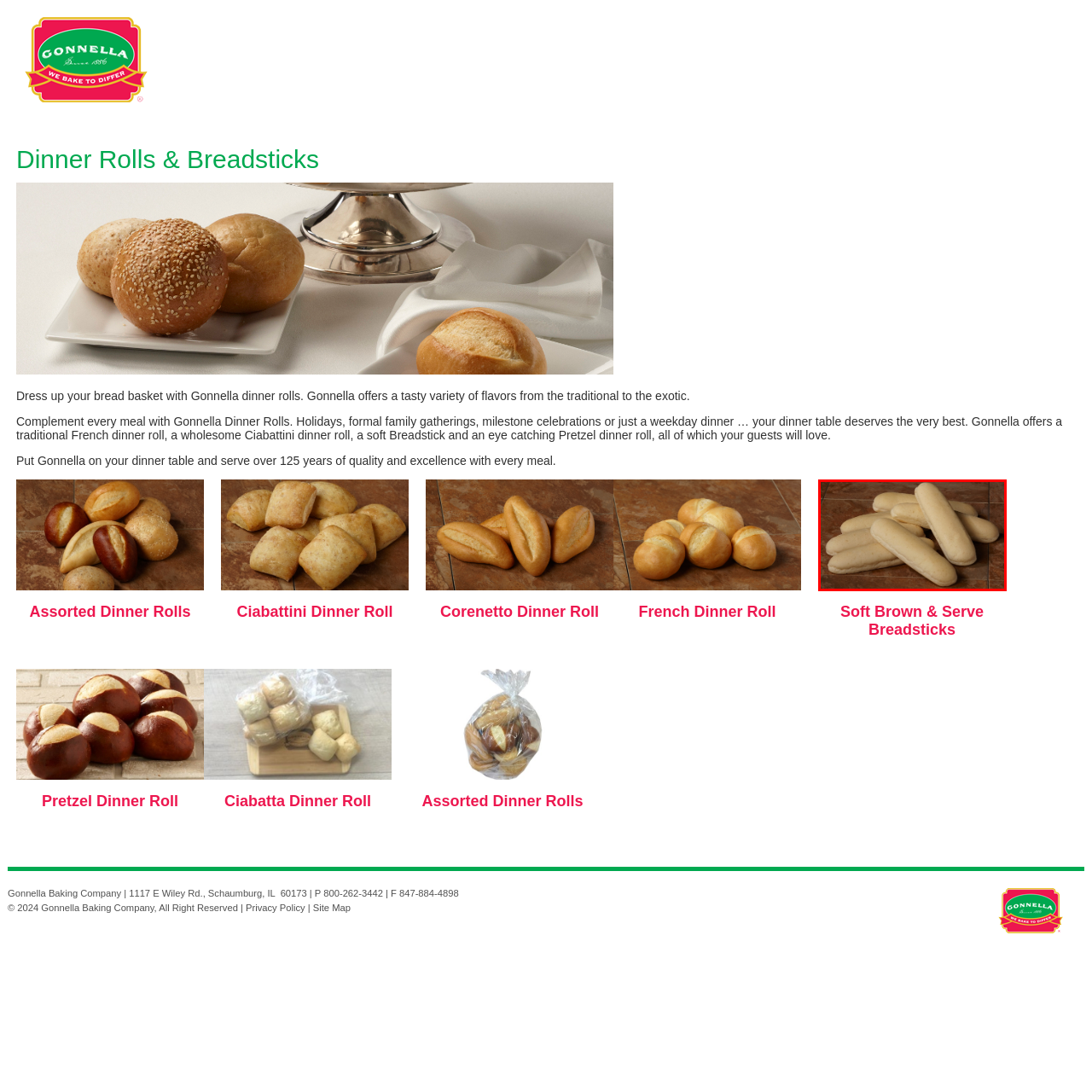What is the texture of the breadsticks?
Look at the image within the red bounding box and respond with a single word or phrase.

Soft